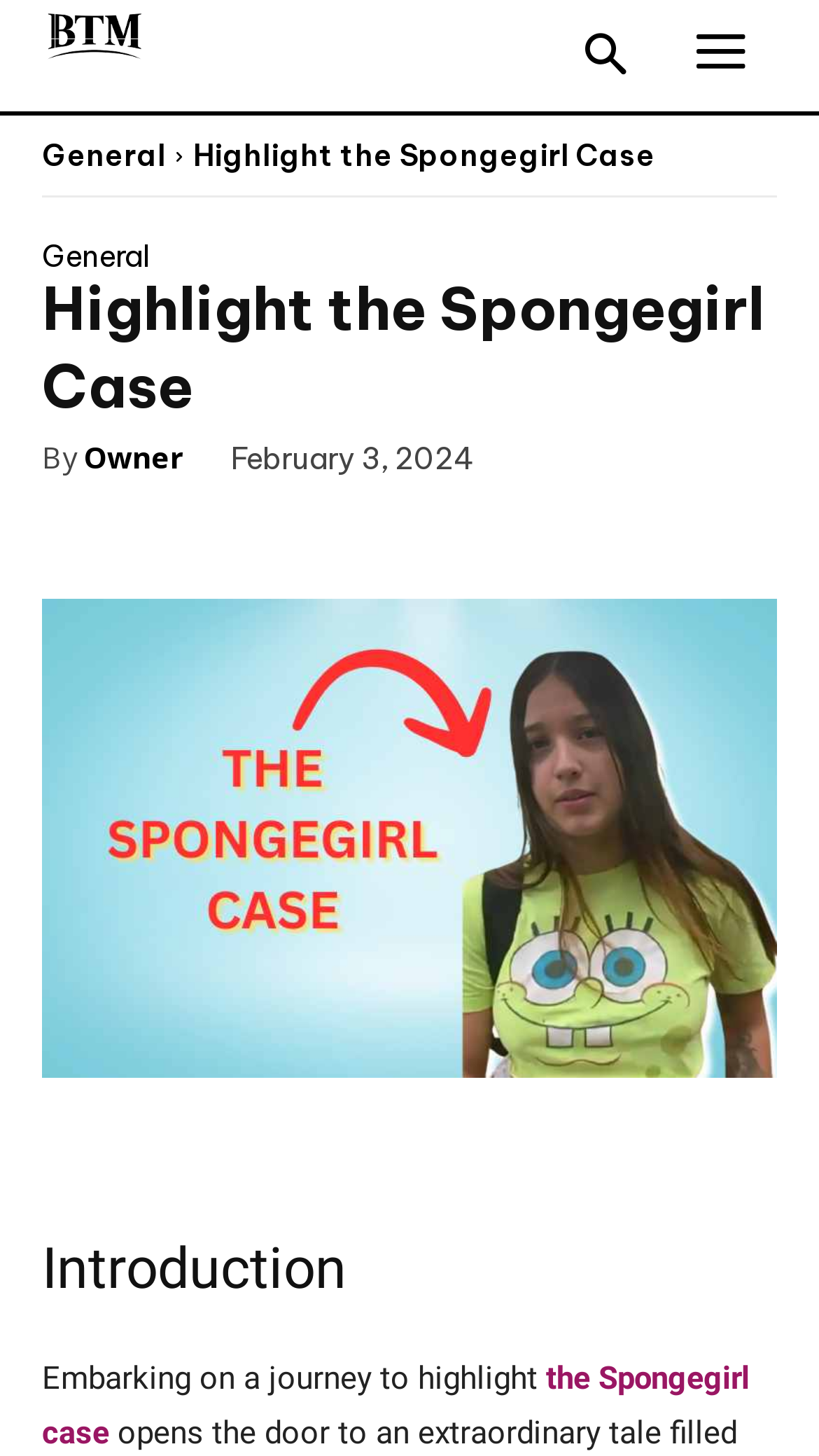Illustrate the webpage with a detailed description.

The webpage appears to be an article about the Spongegirl case. At the top left corner, there is a logo image with a corresponding link. Next to the logo, there are three links labeled "General" positioned horizontally. Below the logo, there is a heading that reads "Highlight the Spongegirl Case" which spans almost the entire width of the page.

On the top right side, there is a section that displays the author's name, "Owner", and the publication date, "February 3, 2024". This section also contains four social media links, represented by icons, positioned horizontally.

The main content of the article starts with a heading "Introduction" located near the middle of the page. The introduction text begins with "Embarking on a journey to highlight" and is followed by a link to "the Spongegirl case". The text is positioned in the top half of the page, leaving some space below it.